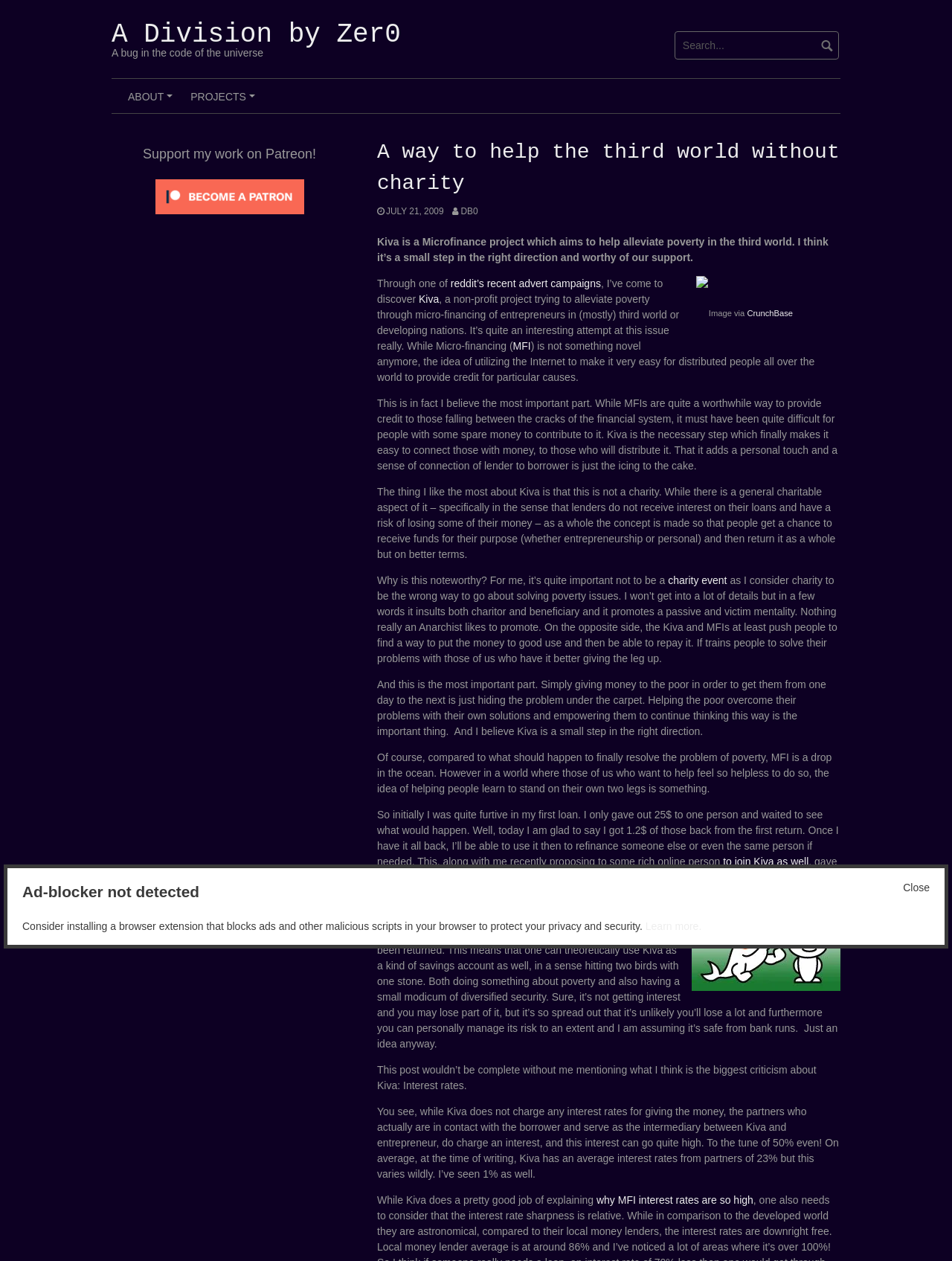Please find and provide the title of the webpage.

A way to help the third world without charity